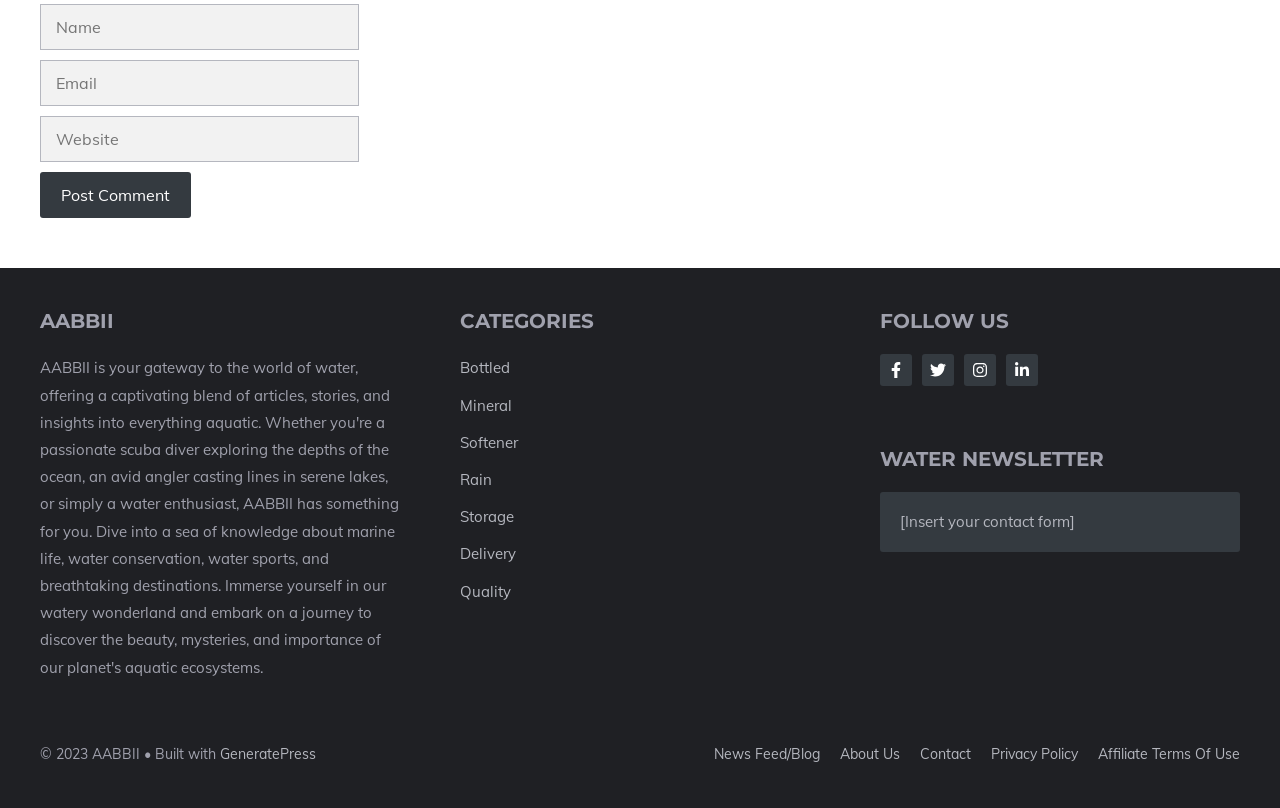What categories are listed on the webpage? Refer to the image and provide a one-word or short phrase answer.

Bottled, Mineral, etc.